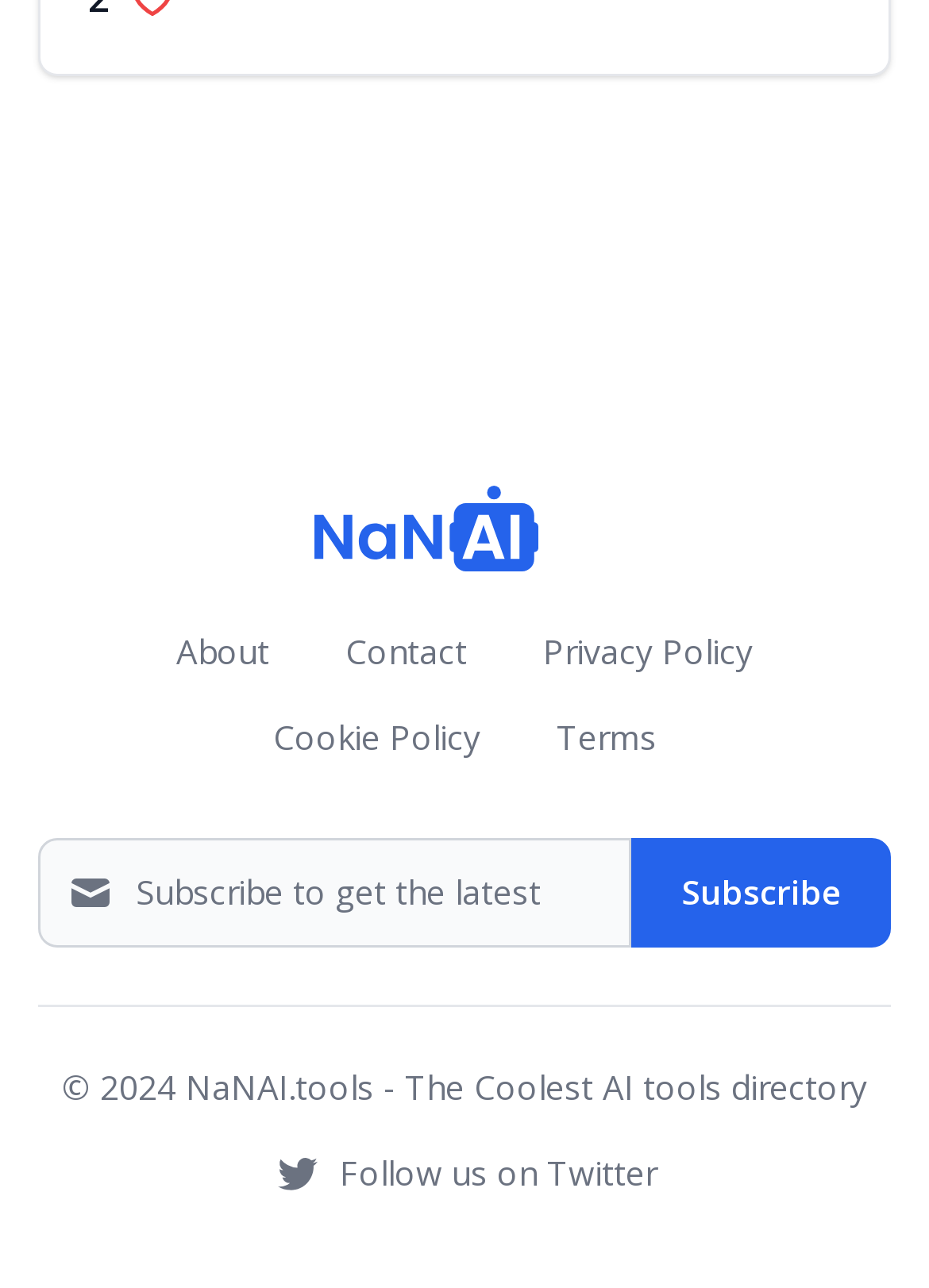Predict the bounding box coordinates for the UI element described as: "Cookie Policy". The coordinates should be four float numbers between 0 and 1, presented as [left, top, right, bottom].

[0.273, 0.532, 0.537, 0.612]